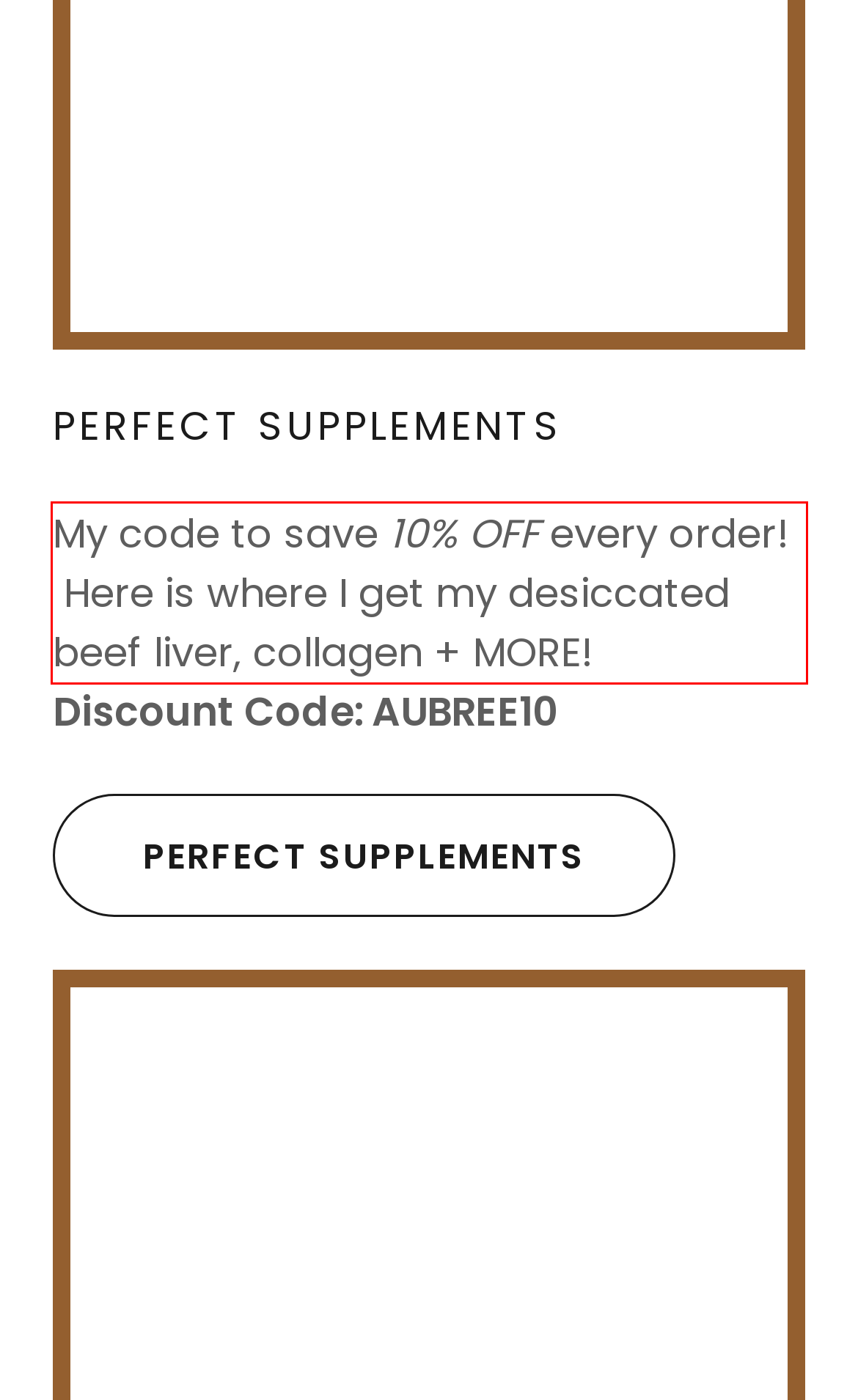Please identify and extract the text from the UI element that is surrounded by a red bounding box in the provided webpage screenshot.

My code to save 10% OFF every order! Here is where I get my desiccated beef liver, collagen + MORE!